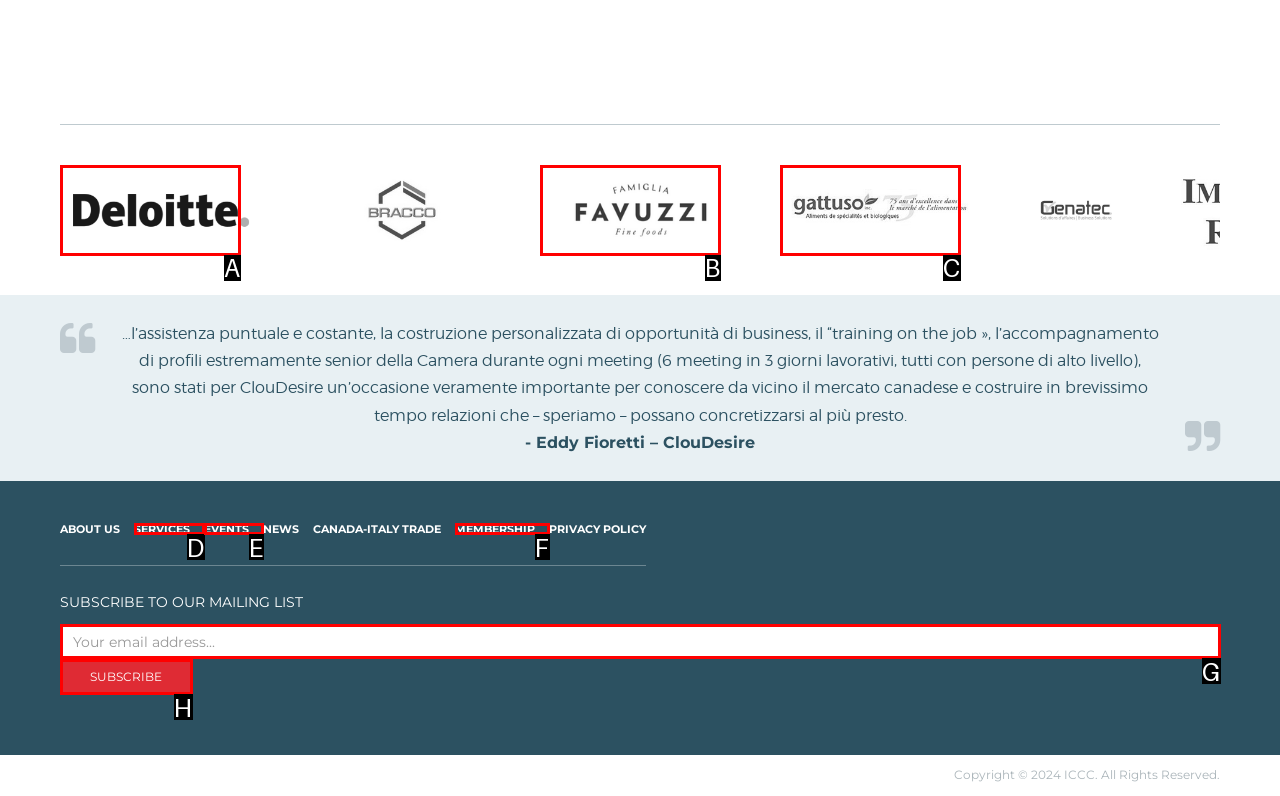Indicate the letter of the UI element that should be clicked to accomplish the task: Subscribe to the mailing list. Answer with the letter only.

H